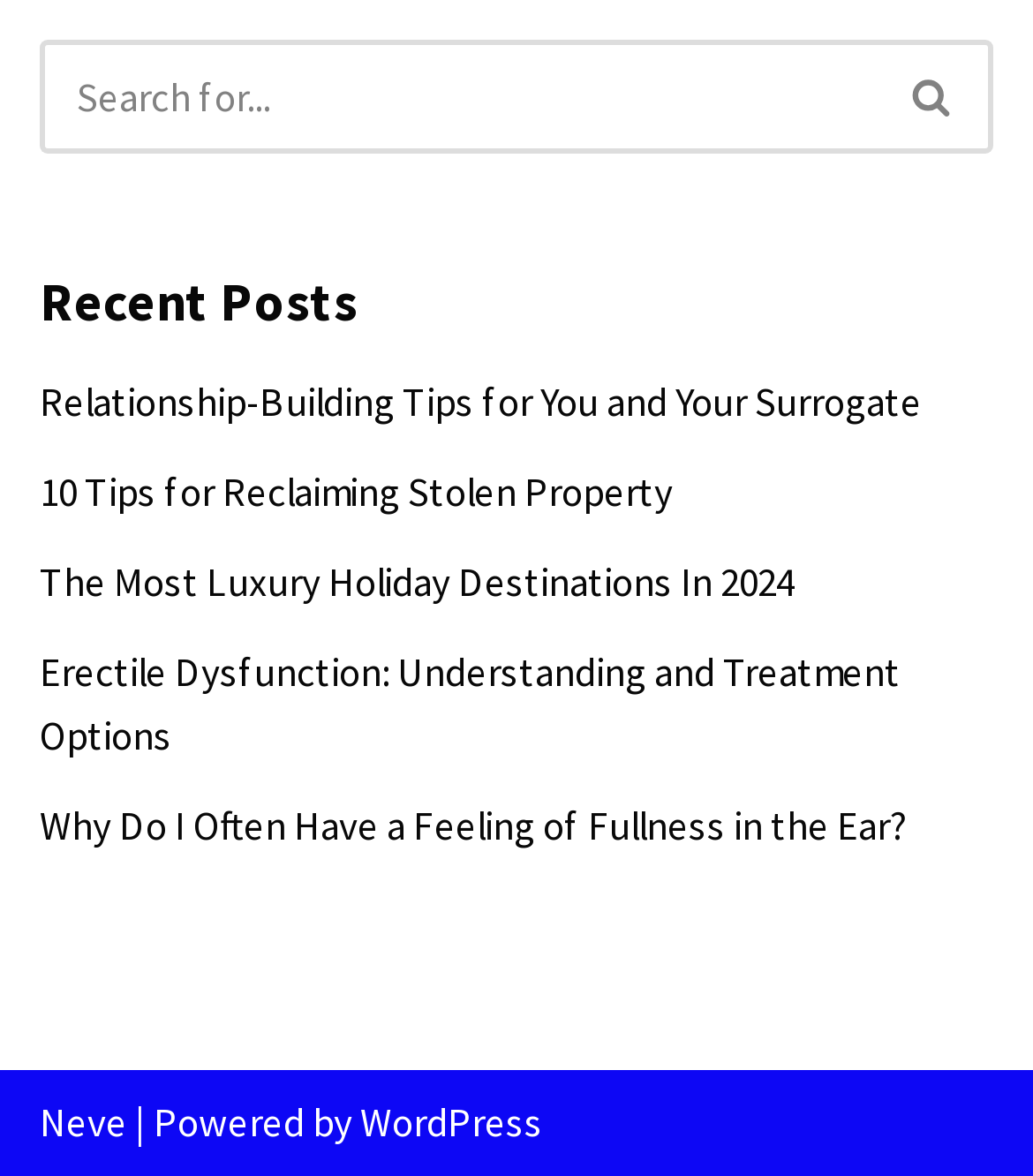Please identify the bounding box coordinates of the area I need to click to accomplish the following instruction: "go to WordPress".

[0.349, 0.933, 0.526, 0.976]